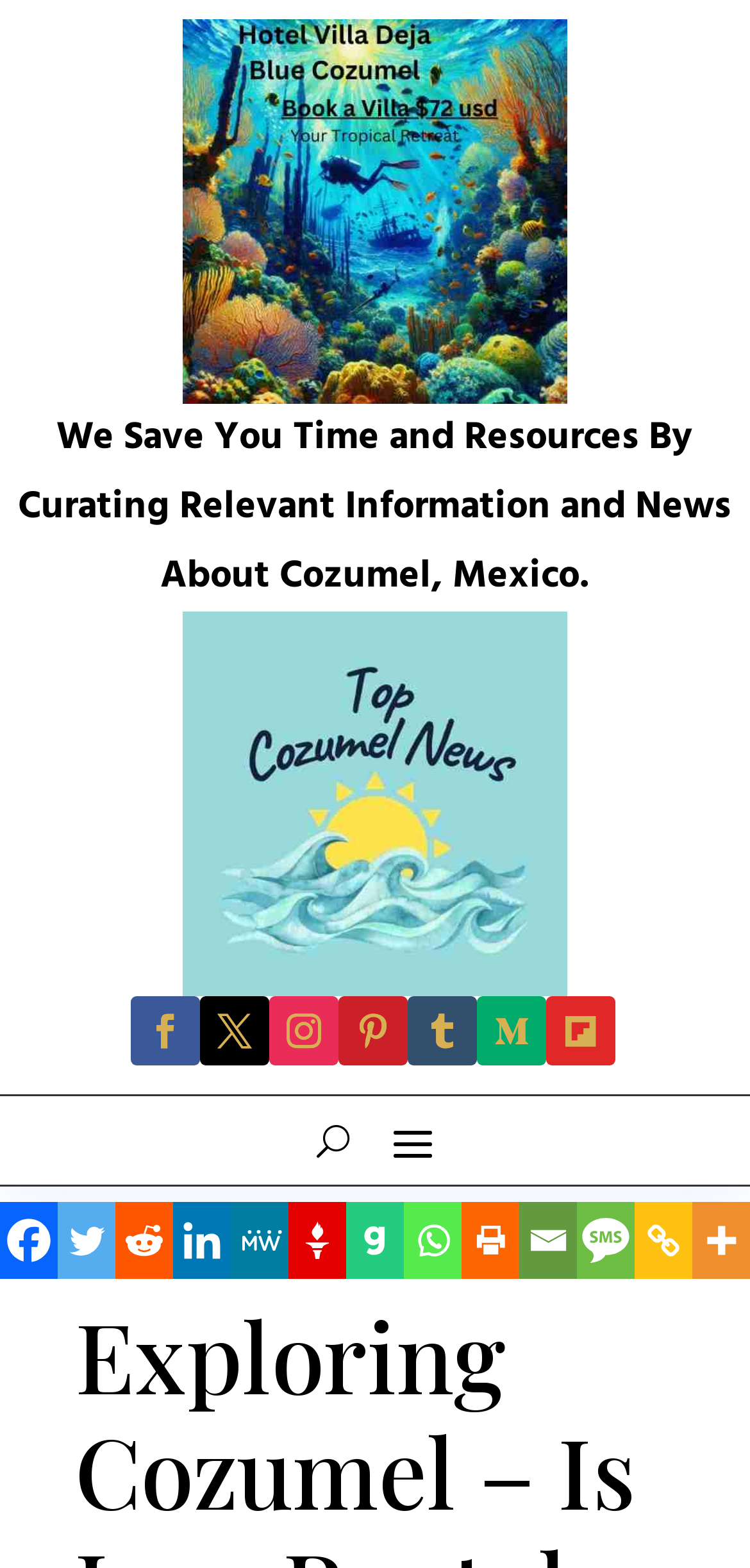How many social media links are available?
Based on the visual, give a brief answer using one word or a short phrase.

9